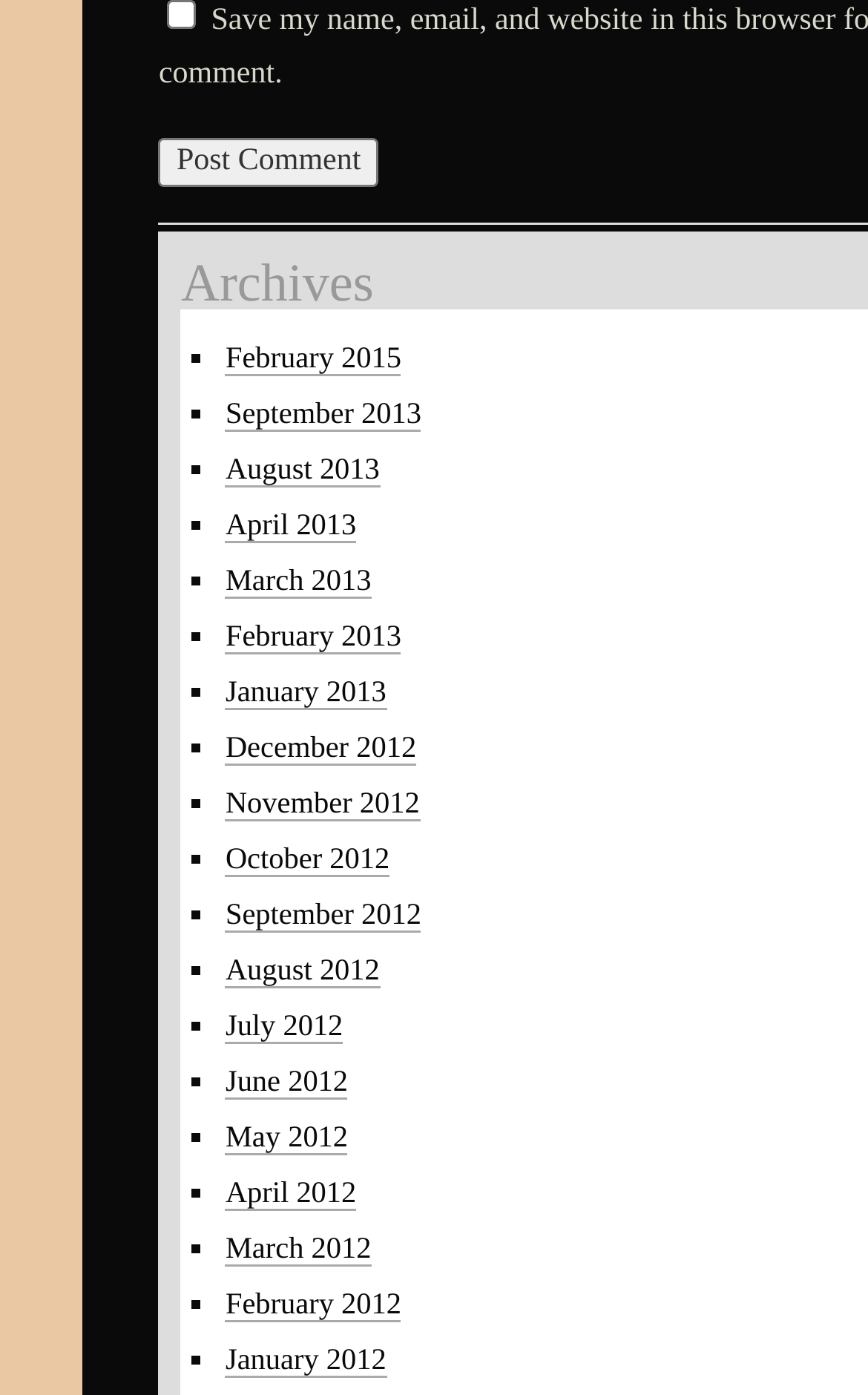Analyze the image and provide a detailed answer to the question: What is the purpose of the checkbox?

The checkbox is labeled 'Save my name, email, and website in this browser for the next time I comment.' This suggests that its purpose is to save the user's comment information for future use.